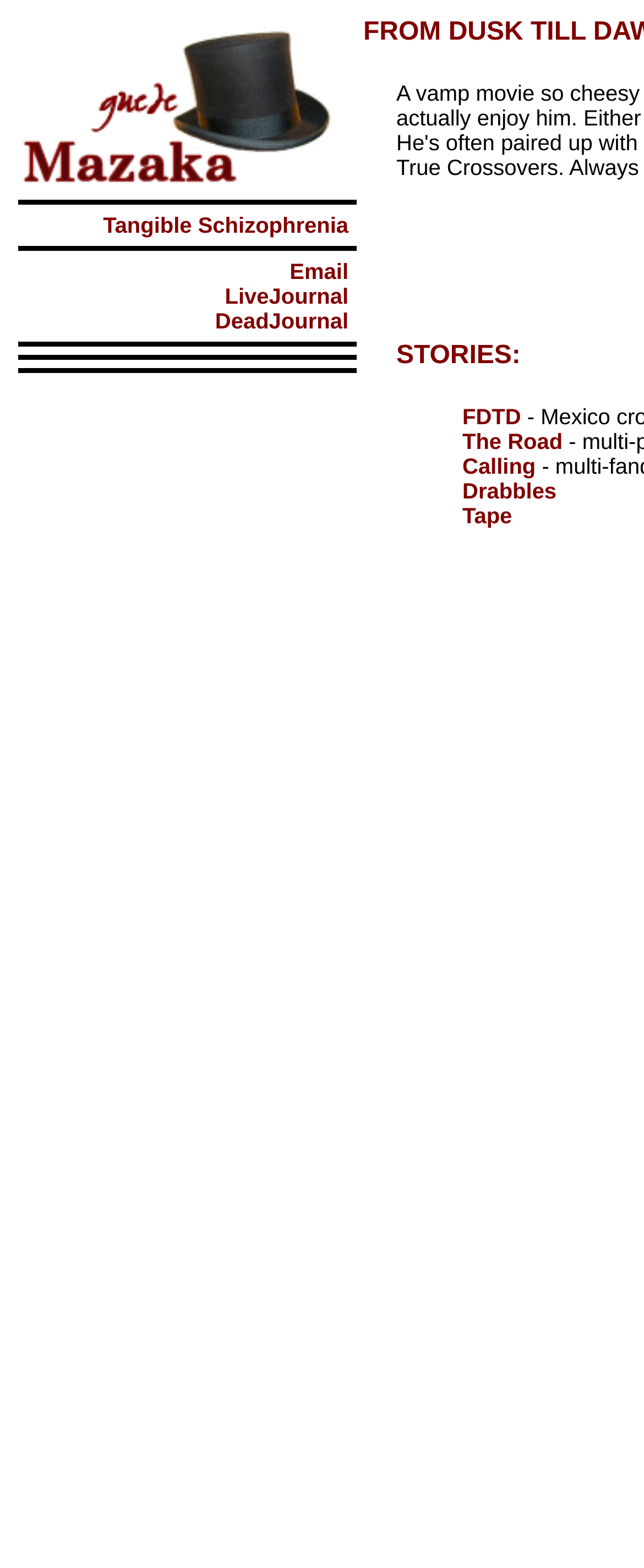Using the description: "The Road", identify the bounding box of the corresponding UI element in the screenshot.

[0.718, 0.373, 0.874, 0.388]